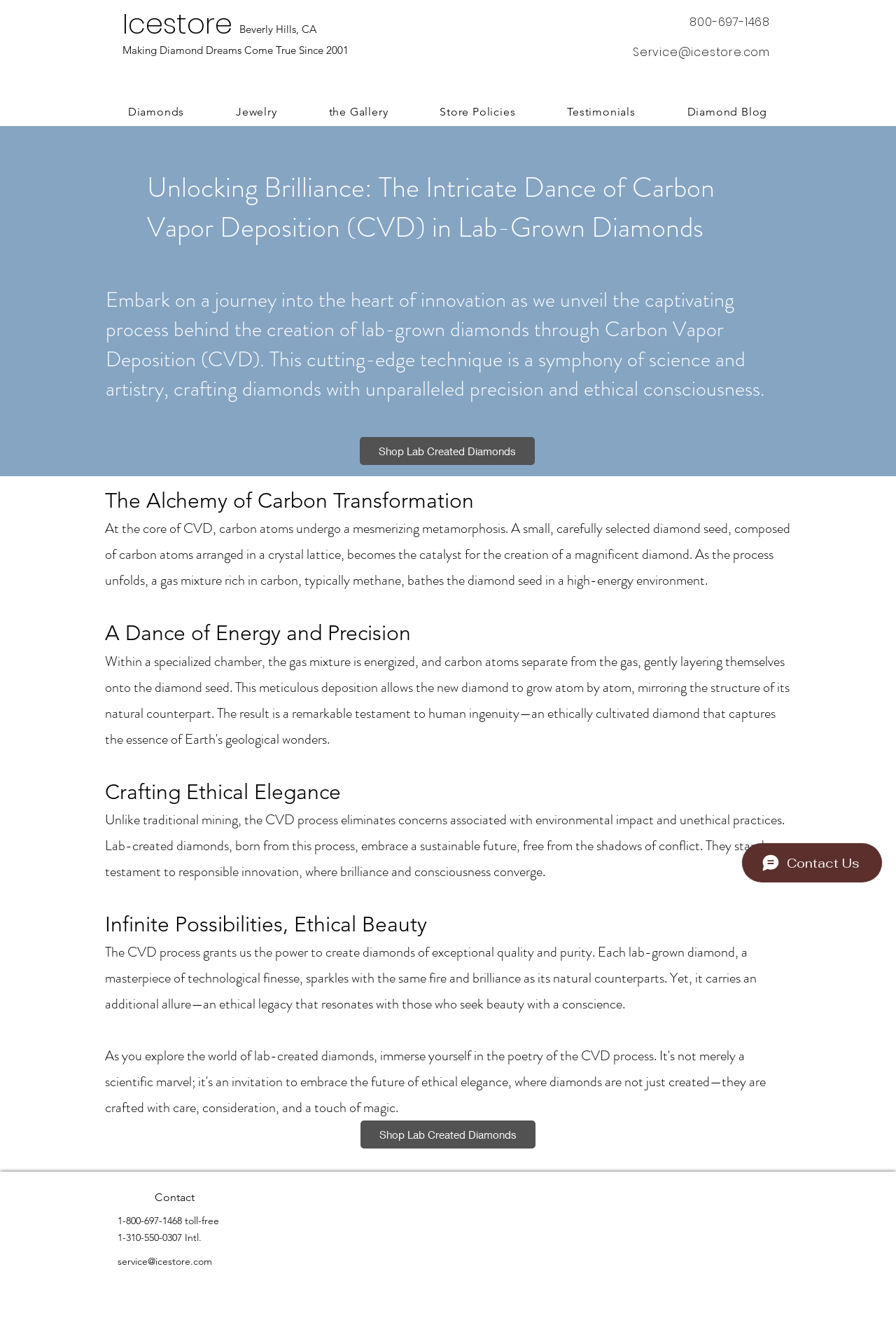Answer the question using only one word or a concise phrase: What is the process described on this webpage?

CVD process